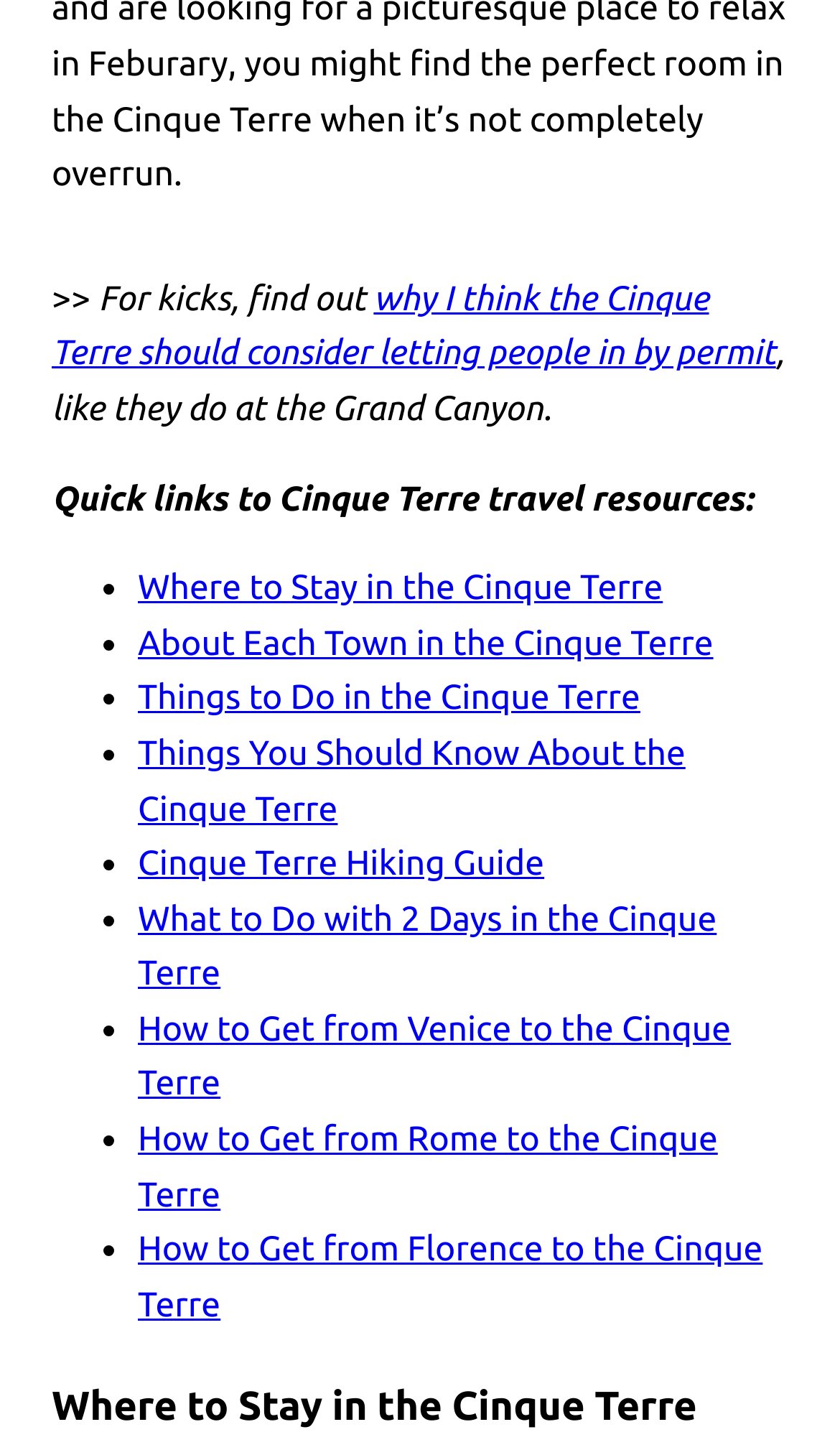What are the quick links provided for Cinque Terre travel resources?
Please look at the screenshot and answer using one word or phrase.

Accommodation, town info, activities, etc.